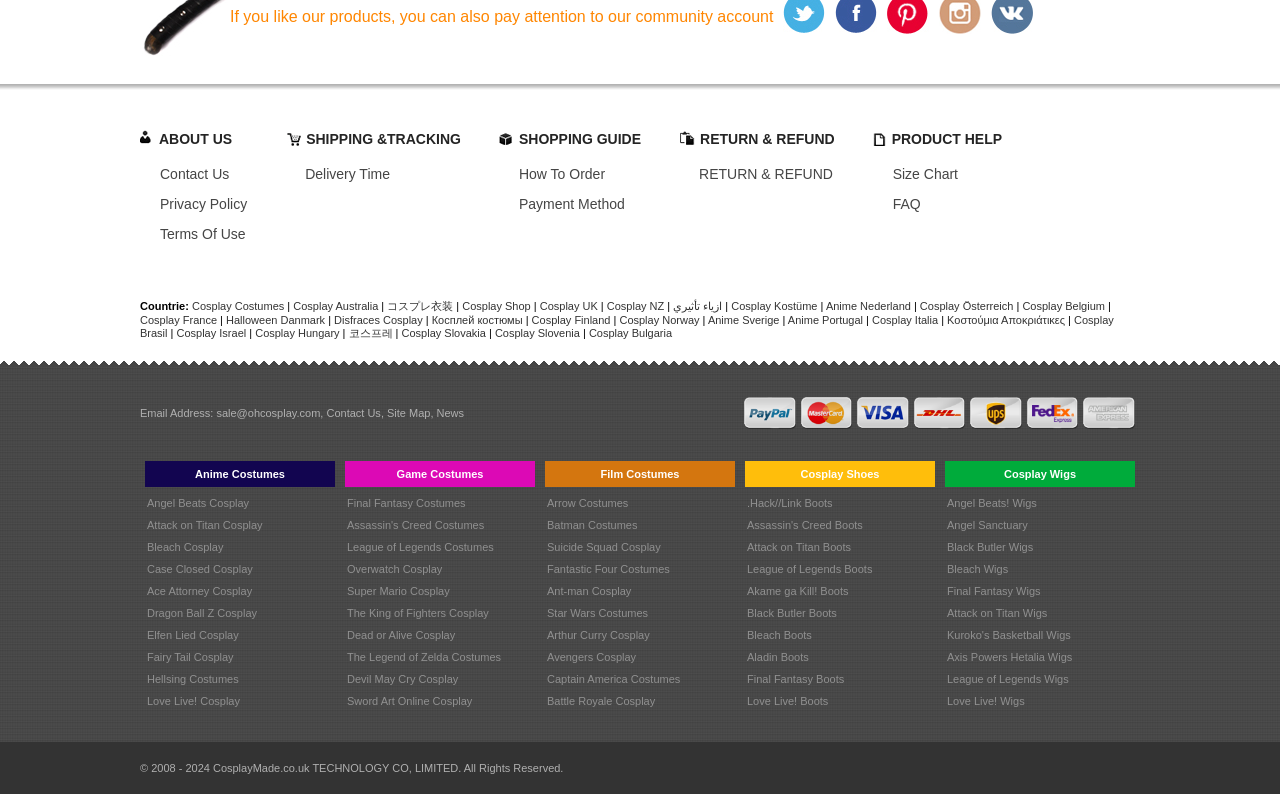Highlight the bounding box coordinates of the element you need to click to perform the following instruction: "Check Email Address."

[0.109, 0.513, 0.169, 0.528]